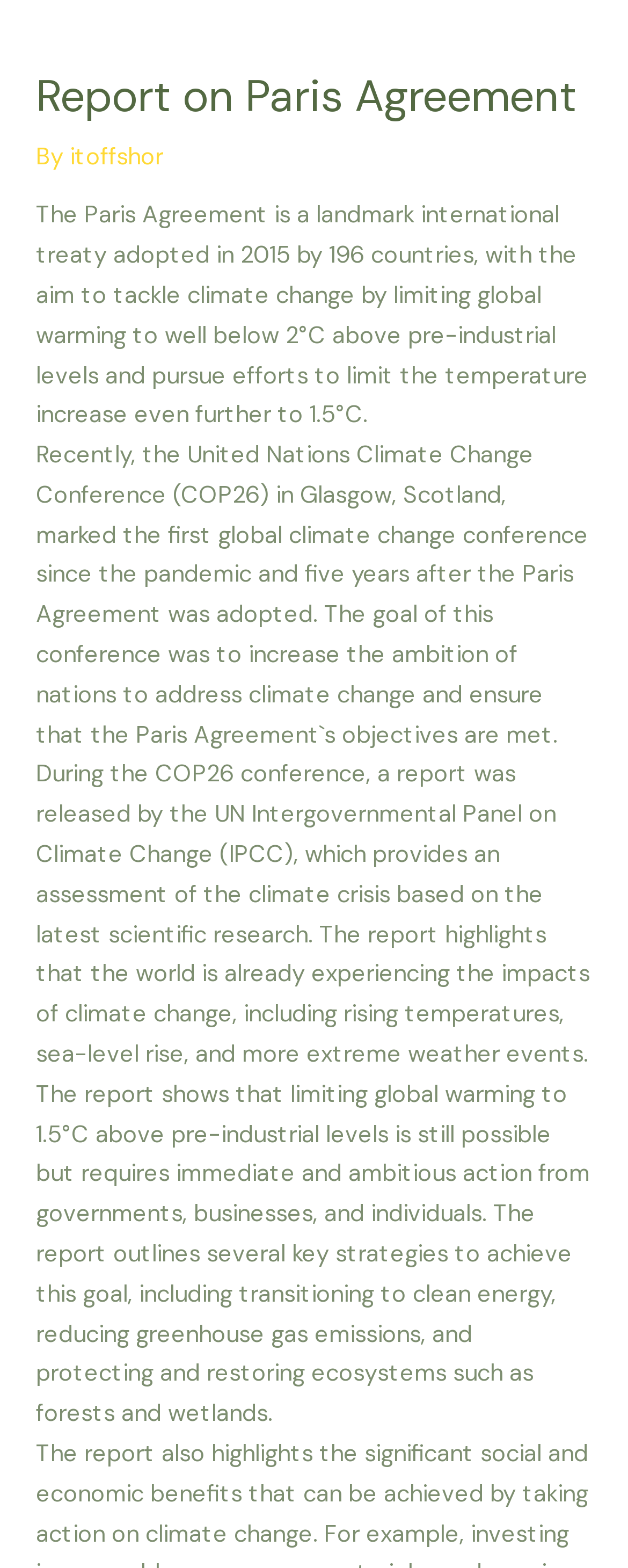Answer the question with a single word or phrase: 
What is required to limit global warming to 1.5°C?

Immediate and ambitious action